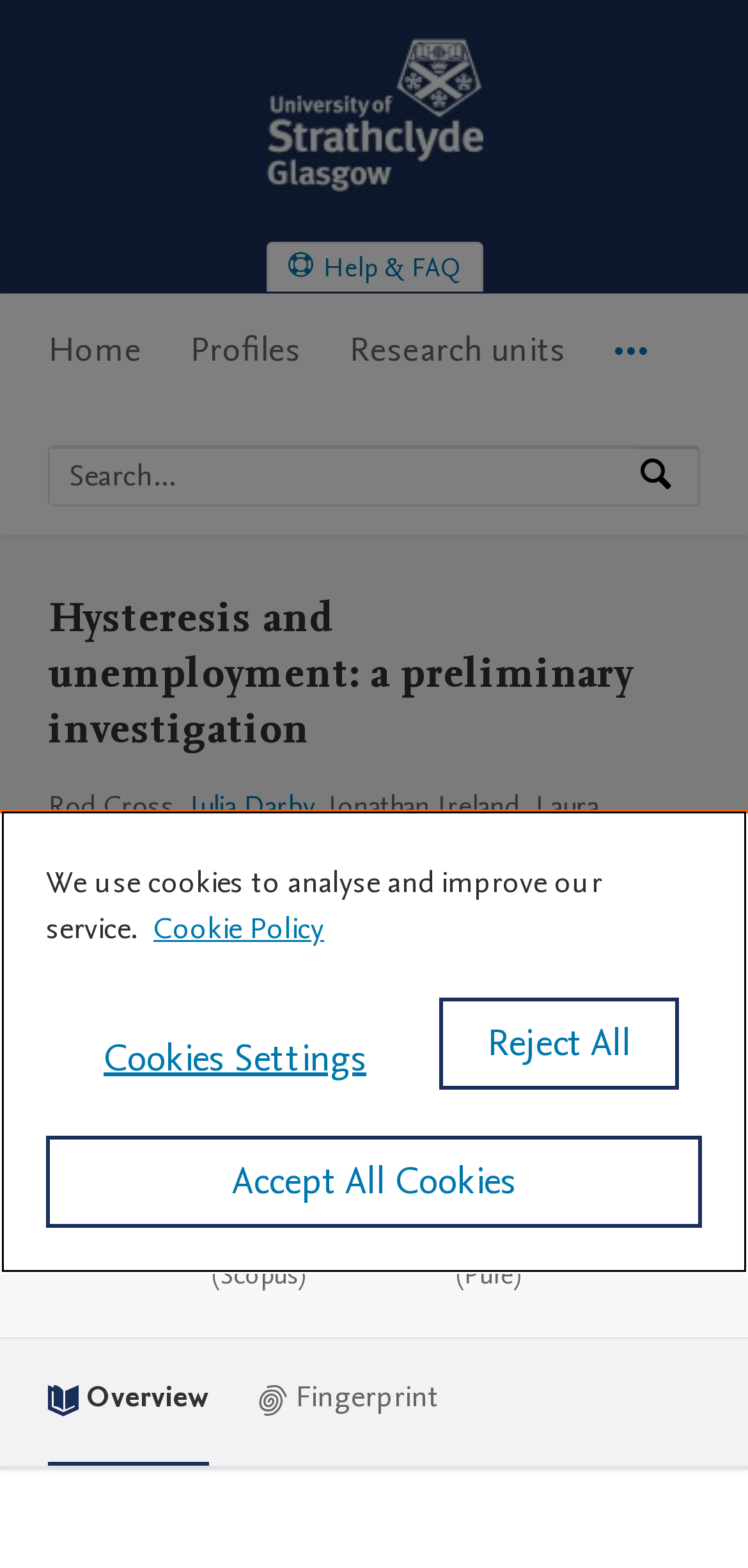Please answer the following question using a single word or phrase: How many authors are listed for this research?

3